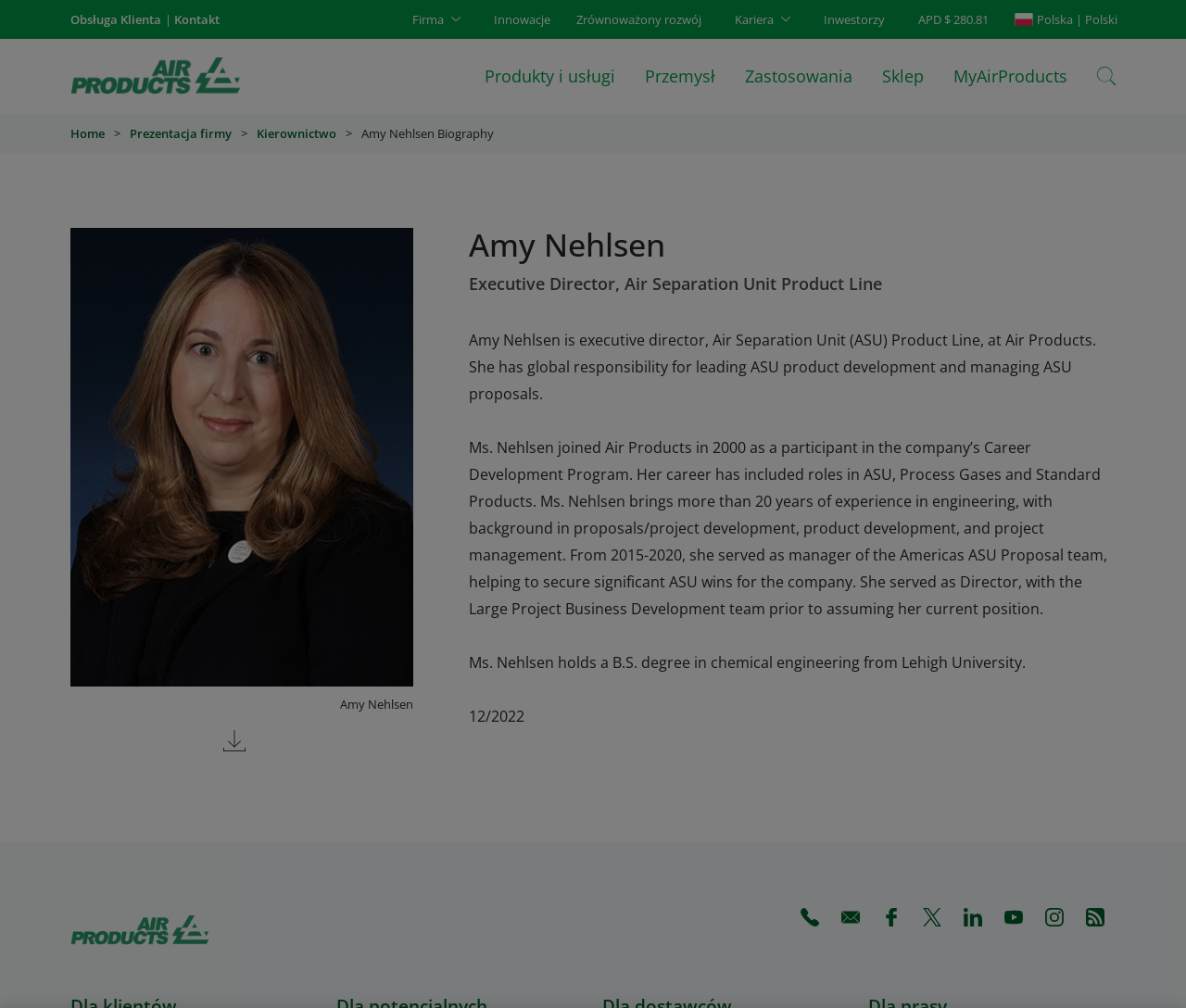Identify and provide the bounding box coordinates of the UI element described: "(Opens in a new tab)". The coordinates should be formatted as [left, top, right, bottom], with each number being a float between 0 and 1.

[0.872, 0.889, 0.906, 0.93]